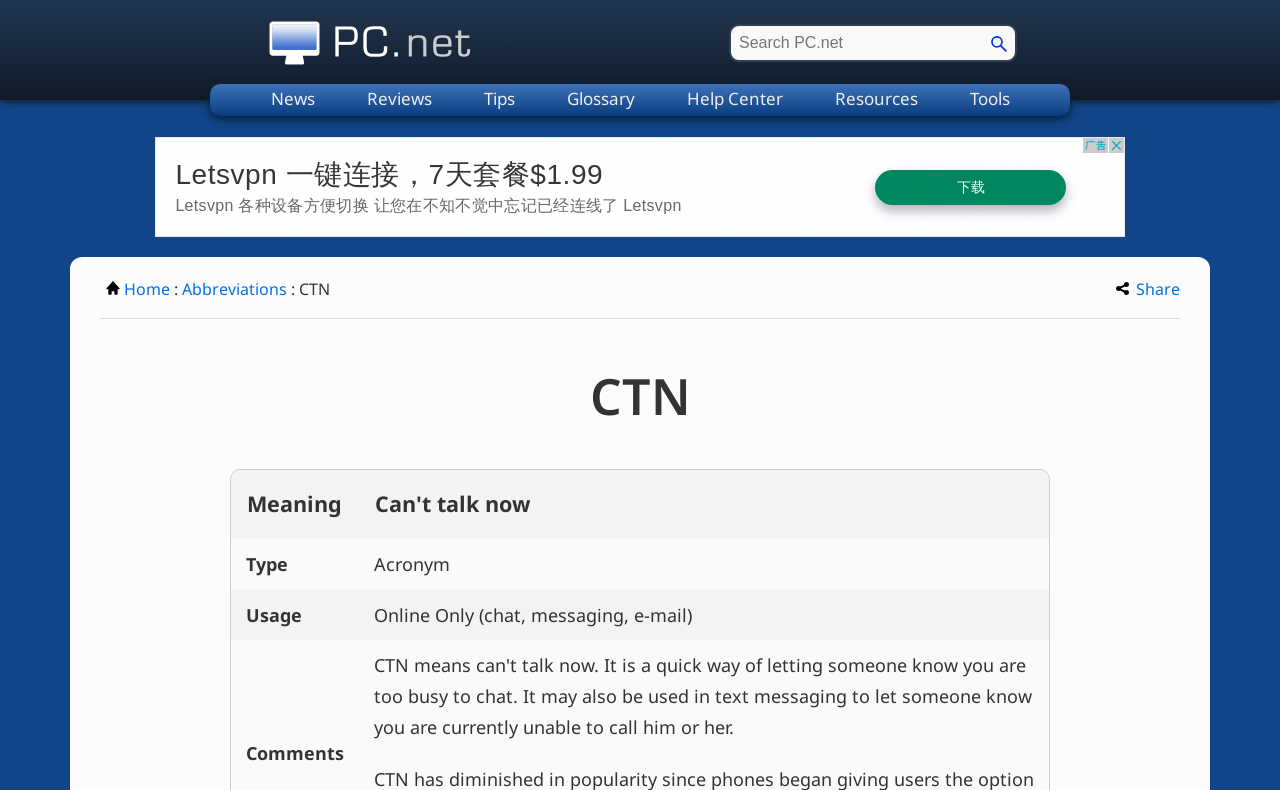Locate the bounding box coordinates of the element to click to perform the following action: 'share the content'. The coordinates should be given as four float values between 0 and 1, in the form of [left, top, right, bottom].

[0.872, 0.352, 0.922, 0.38]